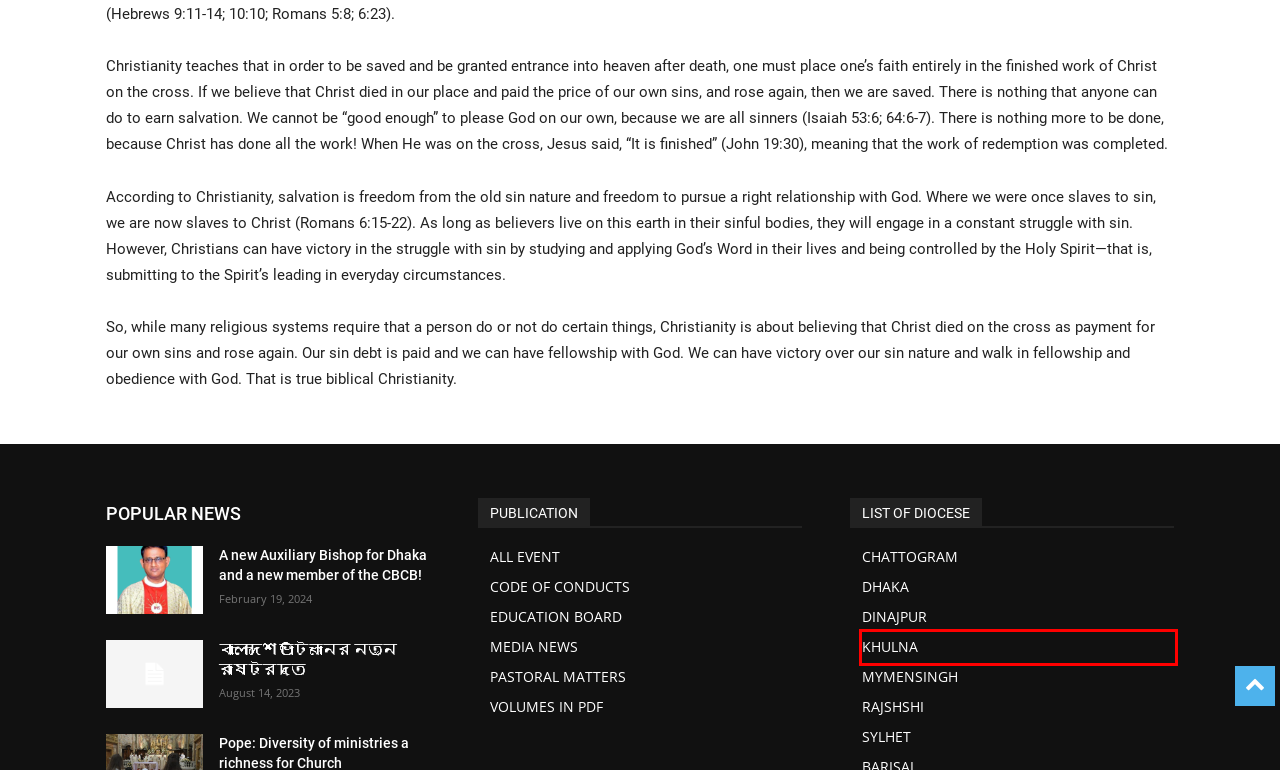A screenshot of a webpage is provided, featuring a red bounding box around a specific UI element. Identify the webpage description that most accurately reflects the new webpage after interacting with the selected element. Here are the candidates:
A. KHULNA - Catholic Bishops' Conference of Bangladesh
B. CHATTOGRAM - Catholic Bishops' Conference of Bangladesh
C. MEDIA NEWS - Catholic Bishops' Conference of Bangladesh
D. বাংলাদেশে ভাটিকানের নতুন রাষ্ট্রদূত - Catholic Bishops' Conference of Bangladesh
E. DINAJPUR - Catholic Bishops' Conference of Bangladesh
F. ALL EVENT - Catholic Bishops' Conference of Bangladesh
G. DHAKA - Catholic Bishops' Conference of Bangladesh
H. CODE OF CONDUCTS - Catholic Bishops' Conference of Bangladesh

A